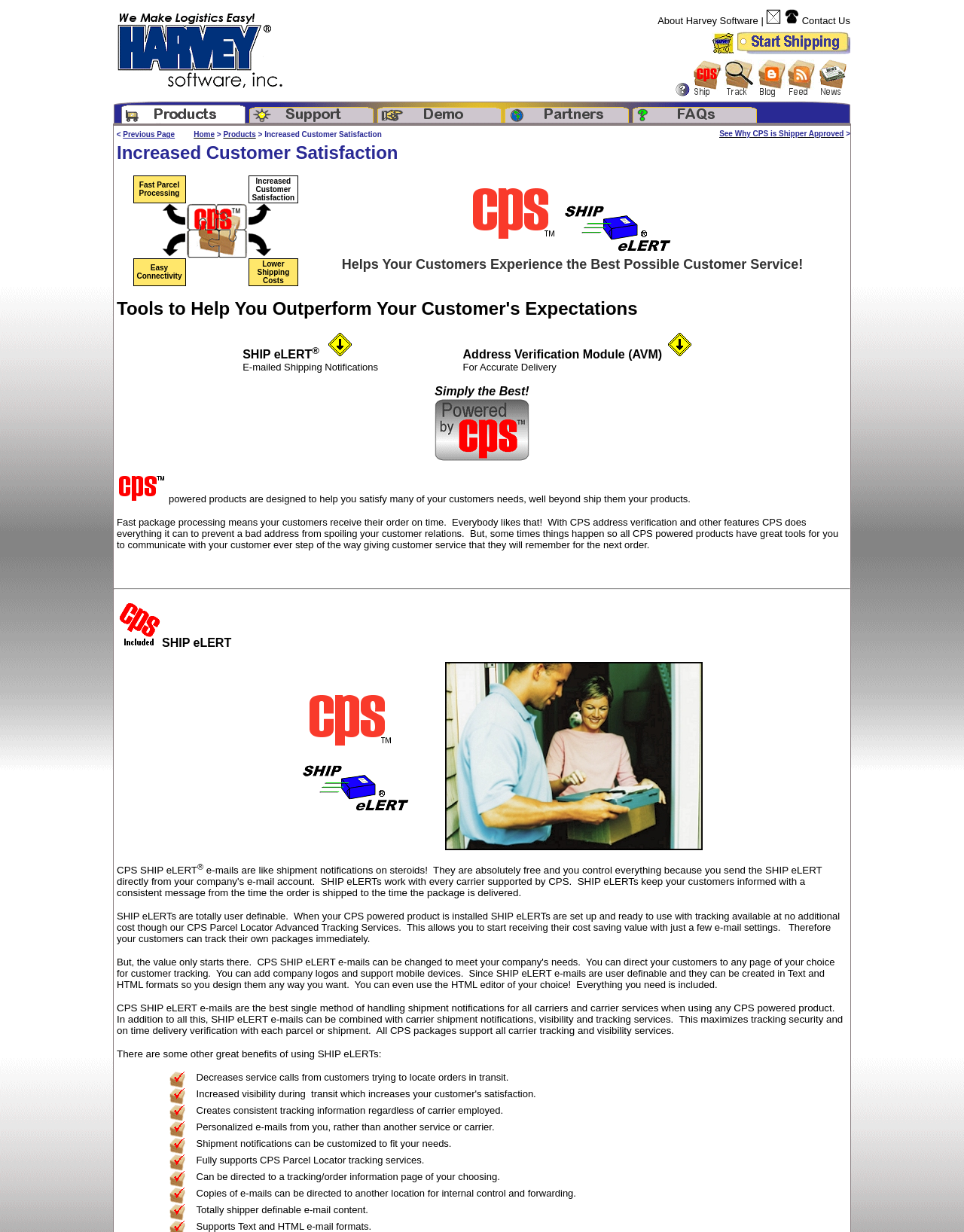Can you find the bounding box coordinates for the UI element given this description: "alt="Blog""? Provide the coordinates as four float numbers between 0 and 1: [left, top, right, bottom].

[0.786, 0.073, 0.817, 0.08]